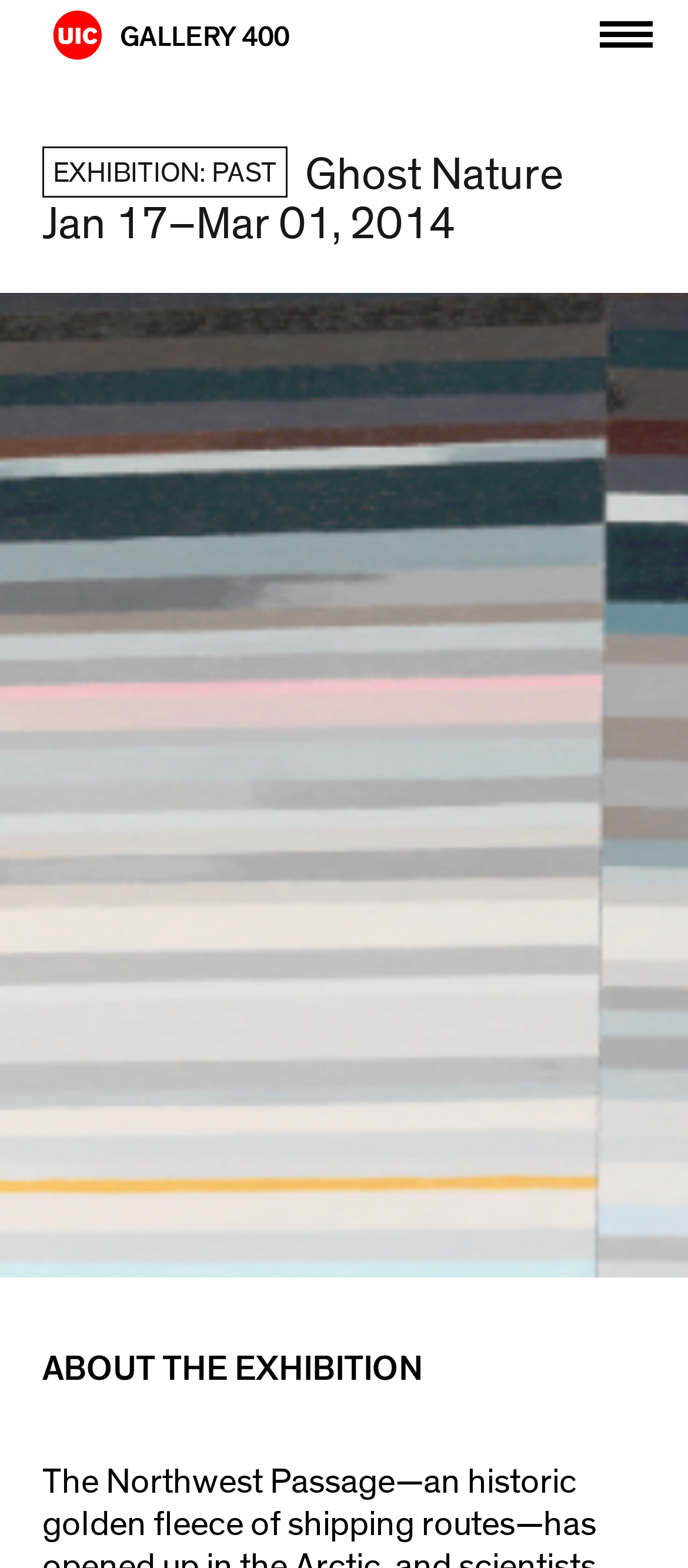From the given element description: "GALLERY 400", find the bounding box for the UI element. Provide the coordinates as four float numbers between 0 and 1, in the order [left, top, right, bottom].

[0.0, 0.0, 0.421, 0.045]